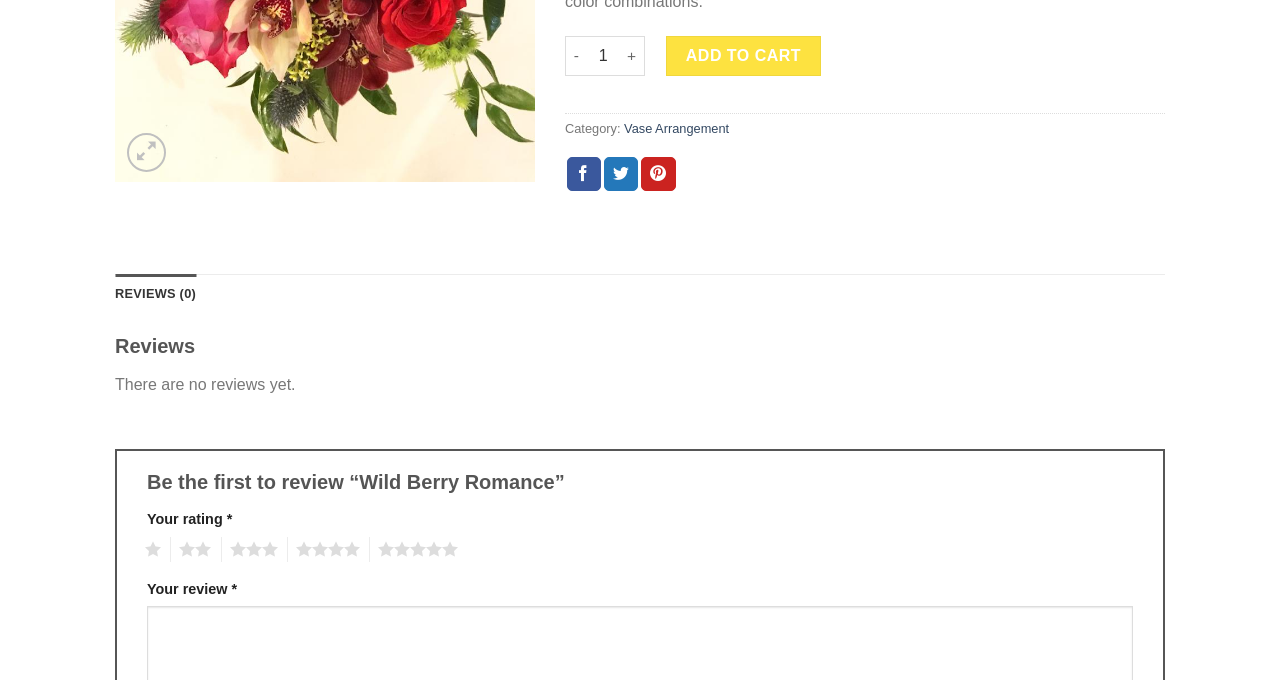Provide the bounding box coordinates of the HTML element described by the text: "Reviews (0)". The coordinates should be in the format [left, top, right, bottom] with values between 0 and 1.

[0.09, 0.403, 0.153, 0.462]